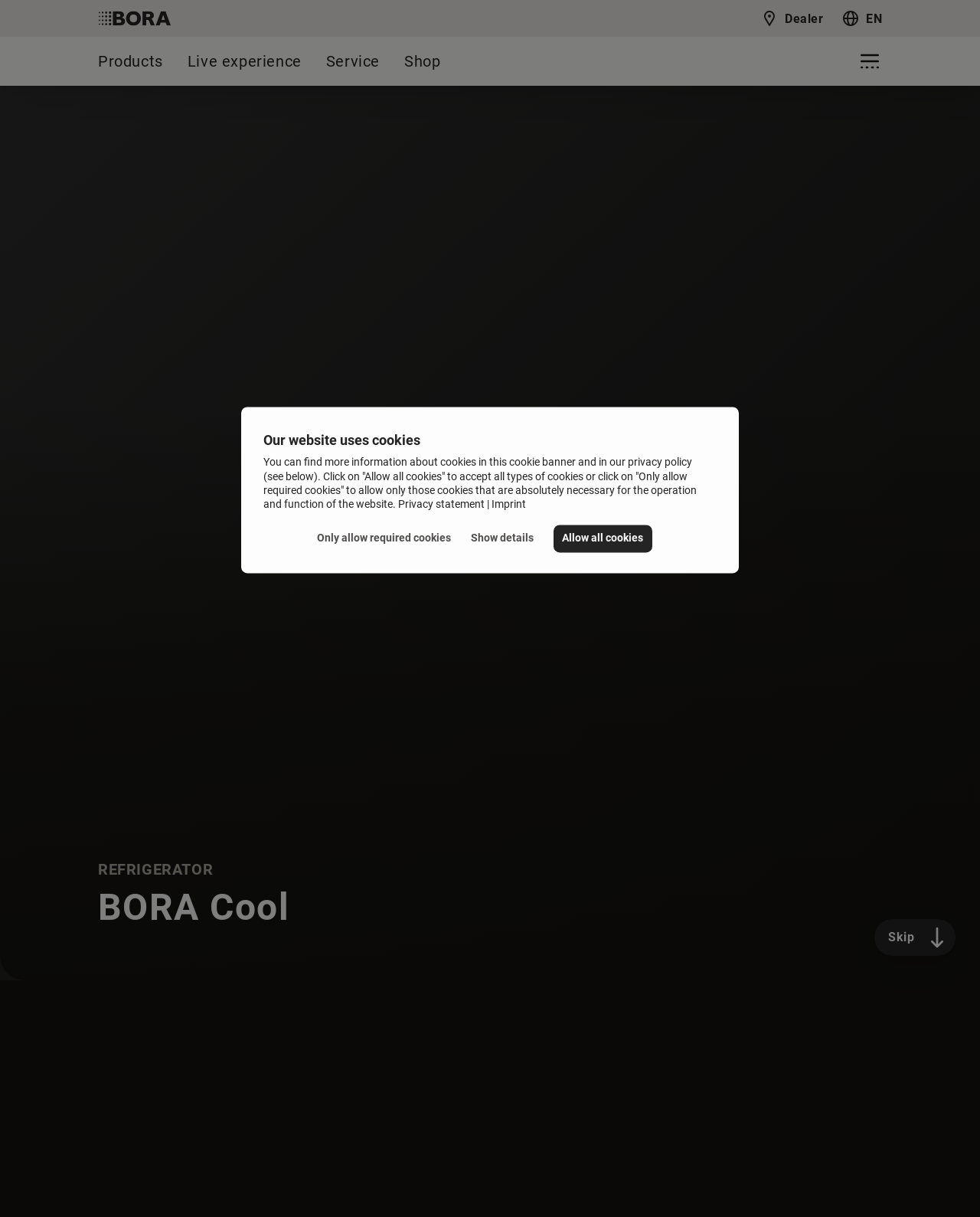What is the temperature of the 4-star freezer compartment? Using the information from the screenshot, answer with a single word or phrase.

Approx. -18°C